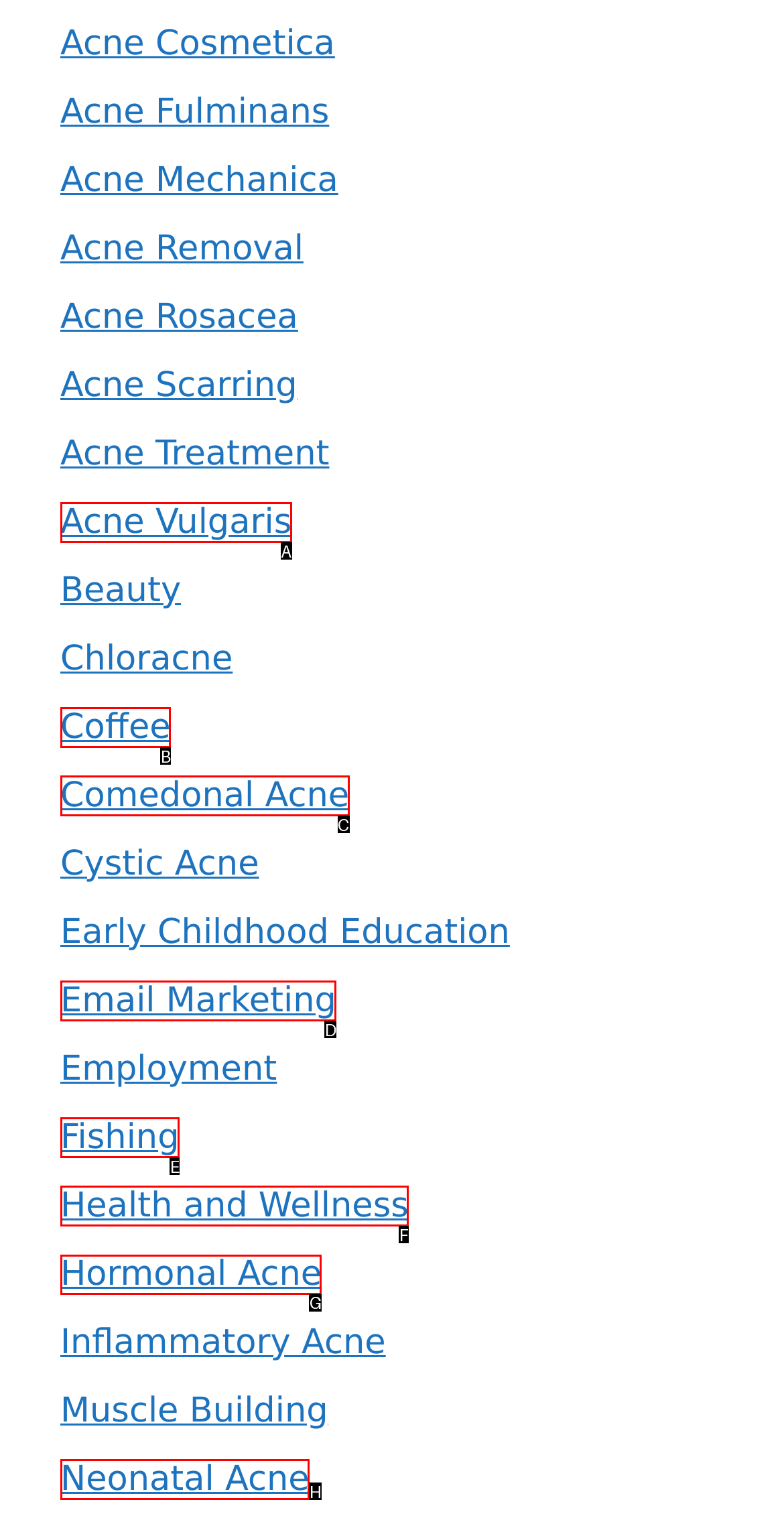Point out the UI element to be clicked for this instruction: Learn about Hormonal Acne. Provide the answer as the letter of the chosen element.

G